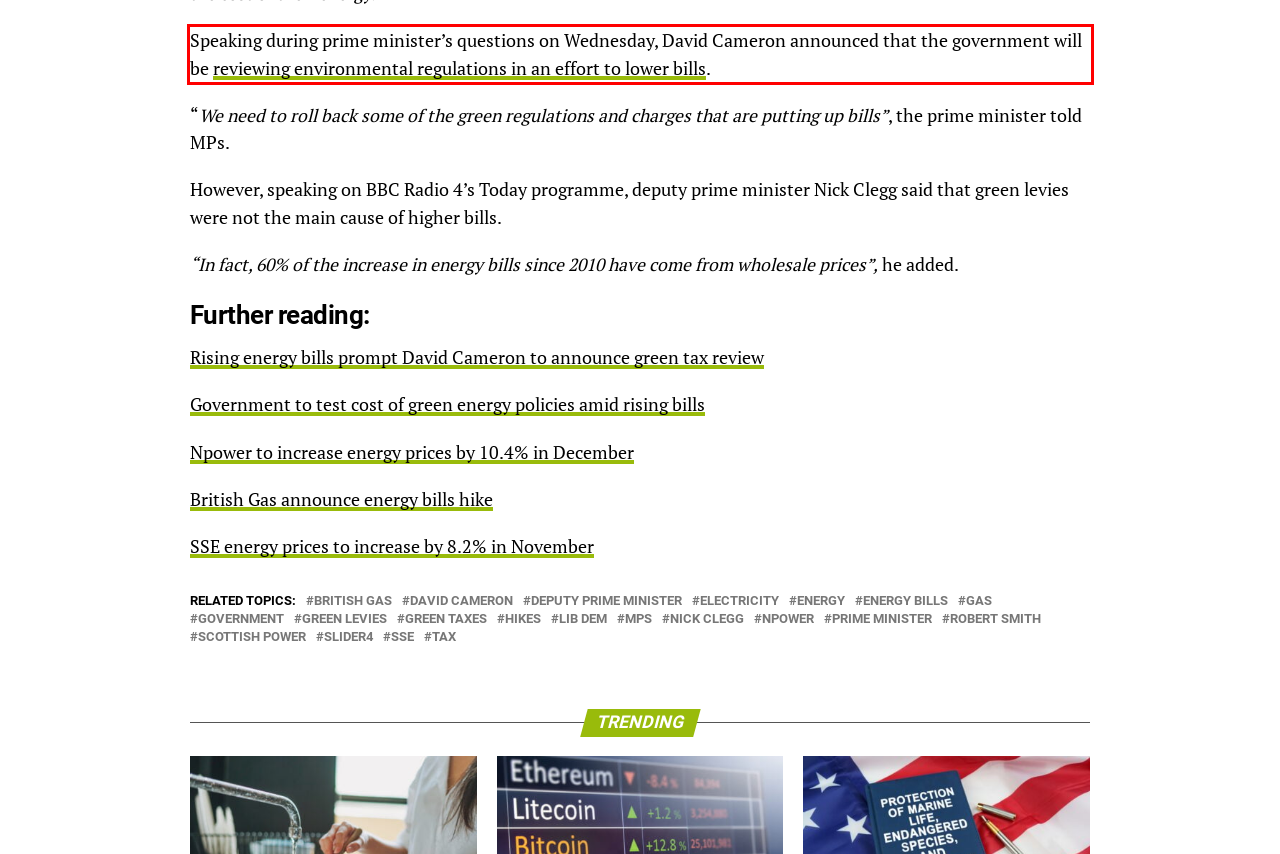Identify and extract the text within the red rectangle in the screenshot of the webpage.

Speaking during prime minister’s questions on Wednesday, David Cameron announced that the government will be reviewing environmental regulations in an effort to lower bills.